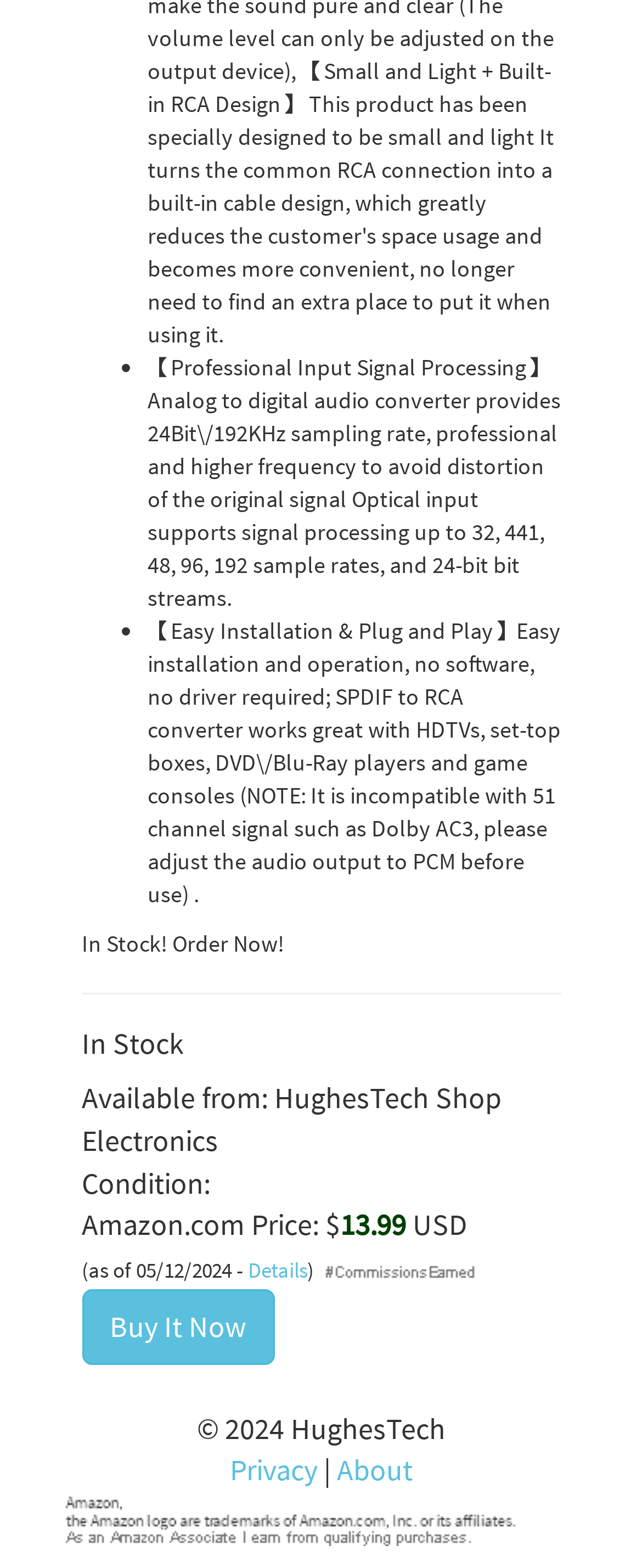What is the copyright year of the webpage?
Refer to the image and provide a one-word or short phrase answer.

2024